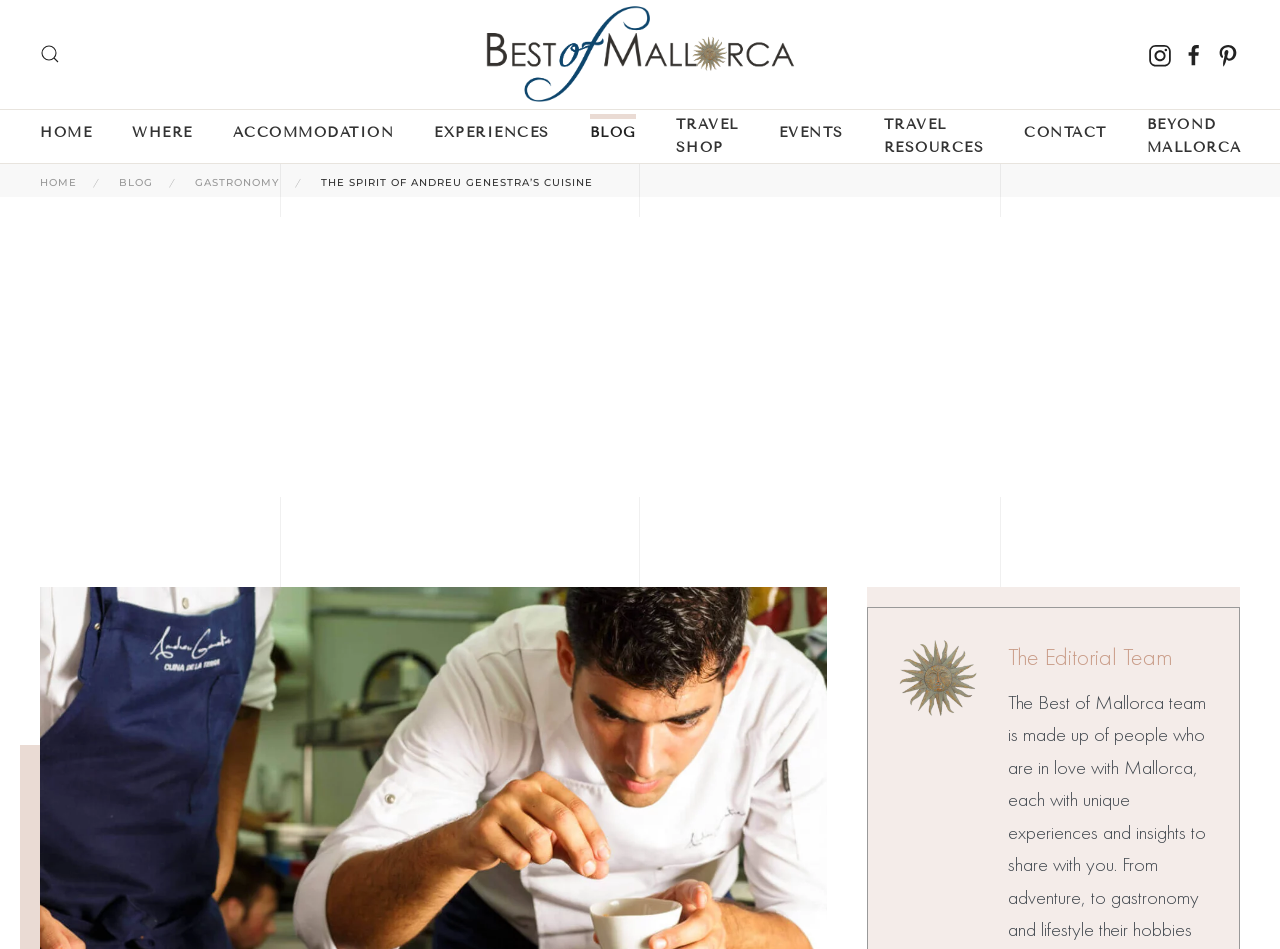Find the bounding box coordinates for the UI element whose description is: "Skip to main content". The coordinates should be four float numbers between 0 and 1, in the format [left, top, right, bottom].

[0.027, 0.04, 0.144, 0.064]